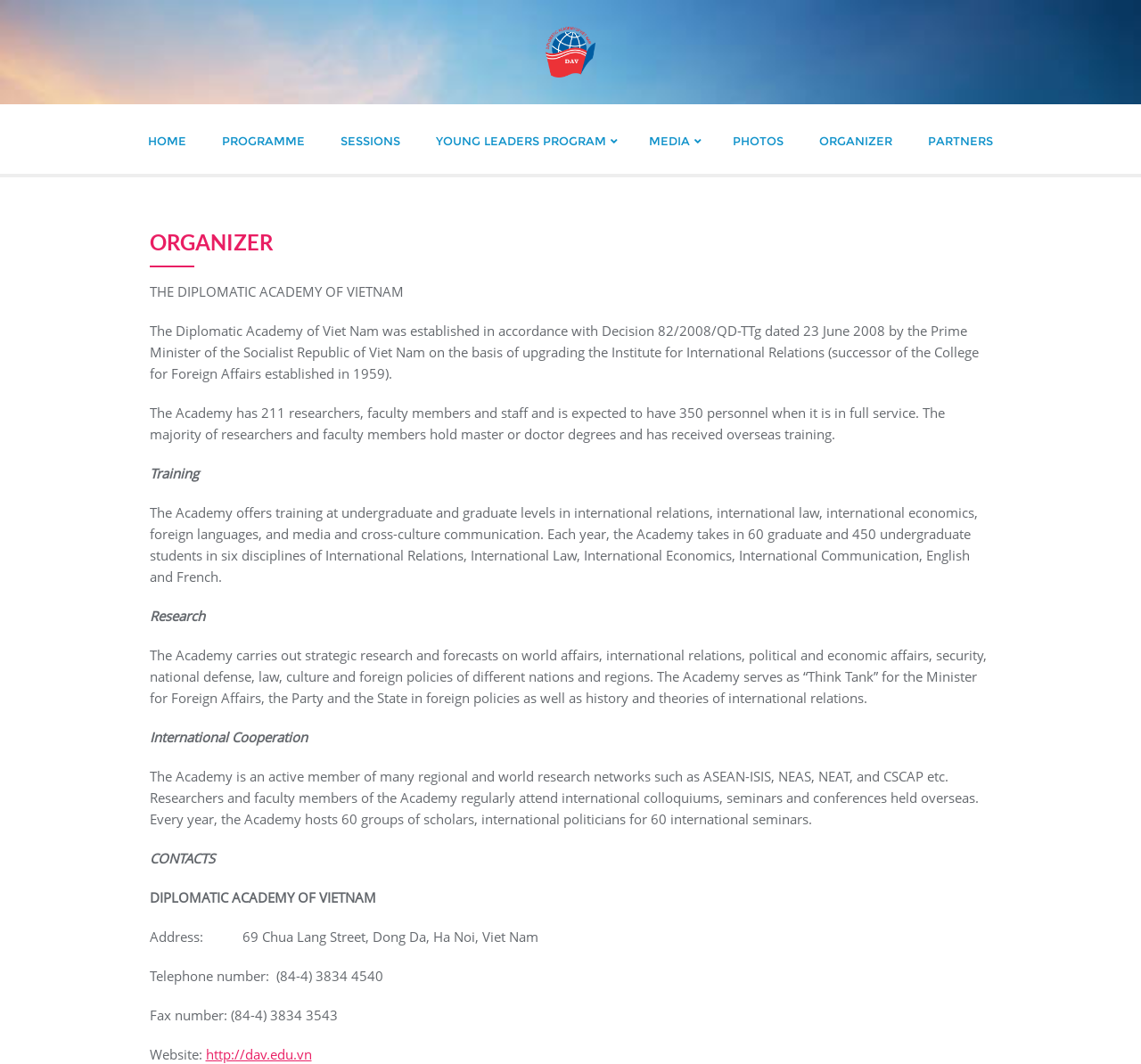Provide a comprehensive caption for the webpage.

The webpage is about the Organizing Committee of an event, specifically the Diplomatic Academy of Vietnam. At the top left corner, there is a logo of the academy, which is an image linked to the homepage. Below the logo, there is a navigation menu with links to different sections of the website, including HOME, PROGRAMME, SESSIONS, YOUNG LEADERS PROGRAM, MEDIA, PHOTOS, ORGANIZER, and PARTNERS.

The main content of the webpage is divided into several sections. The first section is a header with the title "ORGANIZER" in a large font. Below the header, there is a brief introduction to the Diplomatic Academy of Vietnam, which was established in 2008. The introduction is followed by three paragraphs of text describing the academy's research, training, and international cooperation activities.

The next section is a series of headings and paragraphs describing the academy's training programs, research activities, and international cooperation efforts. The training programs include undergraduate and graduate levels in international relations, international law, international economics, foreign languages, and media and cross-culture communication. The research activities involve strategic research and forecasts on world affairs, international relations, and foreign policies. The international cooperation efforts include membership in regional and world research networks and hosting international seminars.

At the bottom of the page, there is a section with contact information, including the academy's address, telephone number, fax number, and website. The website link is clickable and opens the academy's website.